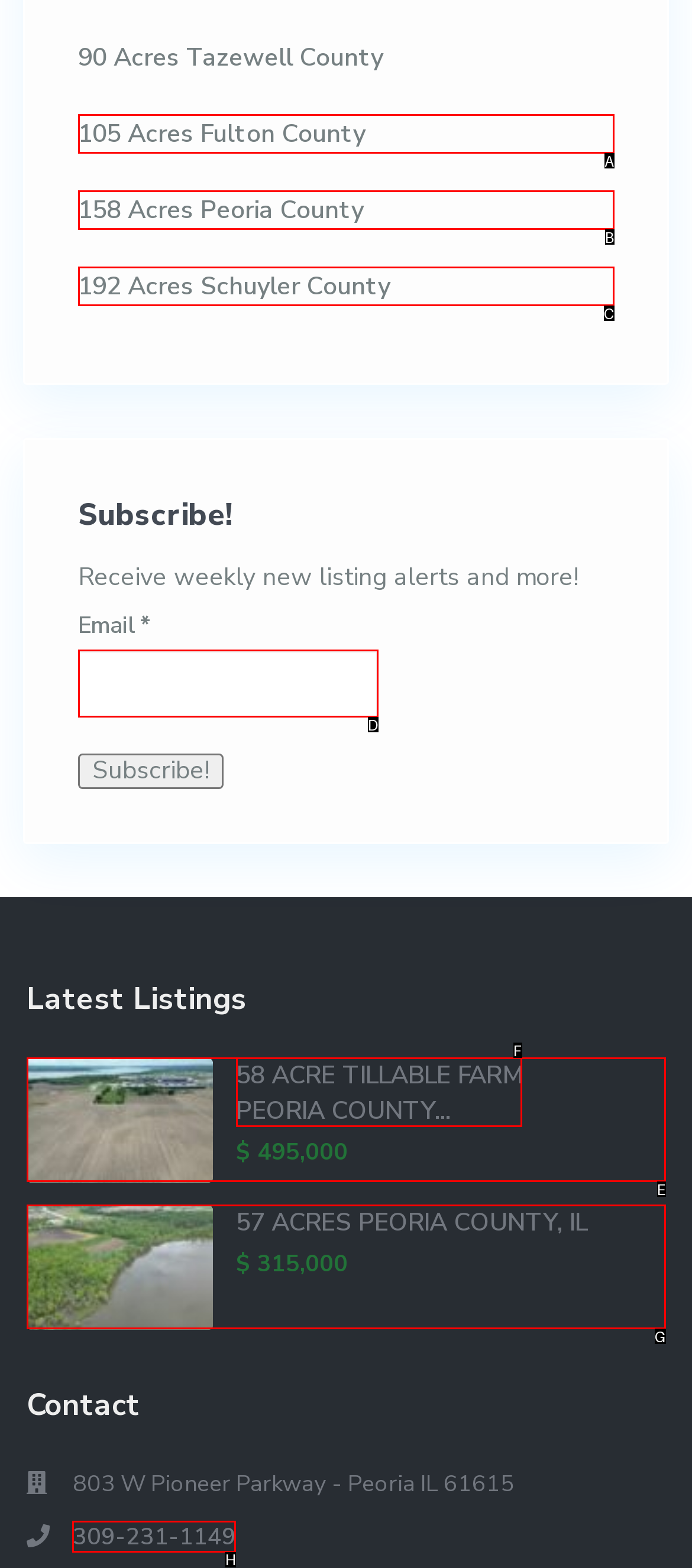Indicate which red-bounded element should be clicked to perform the task: Call 309-231-1149 Answer with the letter of the correct option.

H